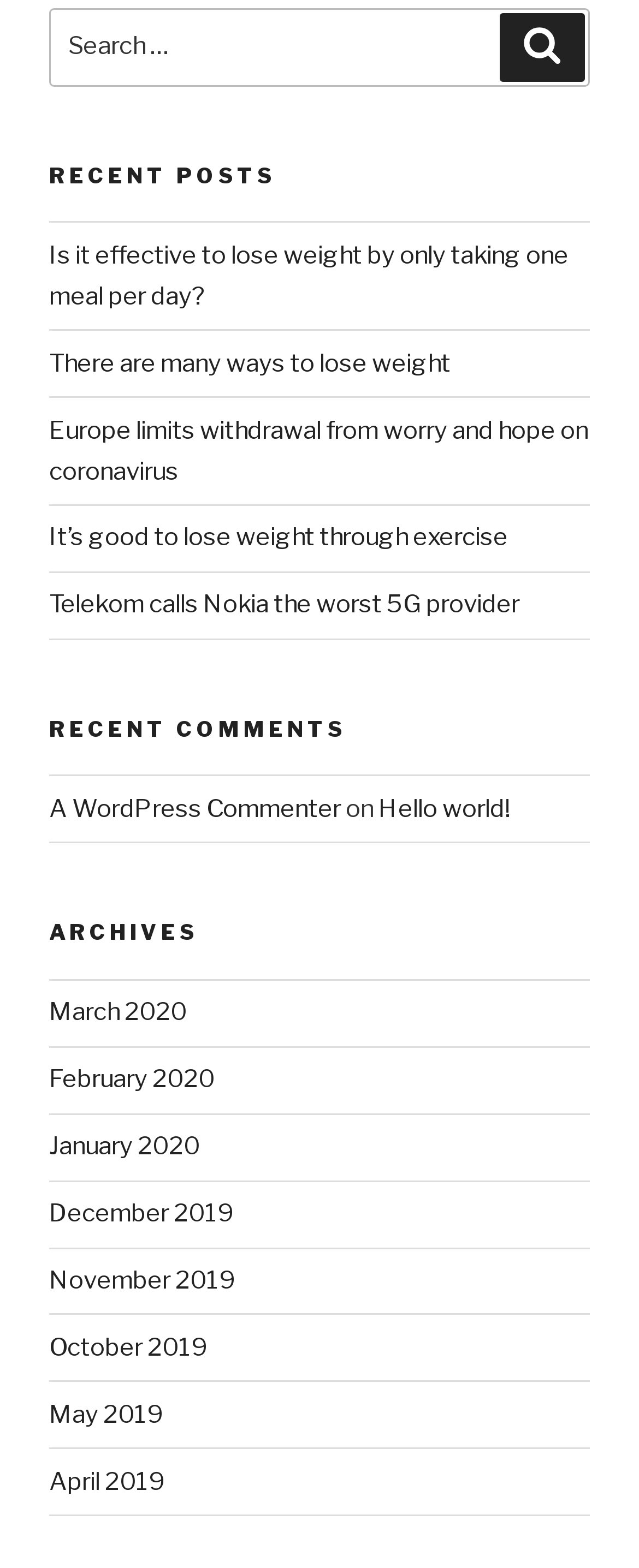Identify the bounding box coordinates of the area that should be clicked in order to complete the given instruction: "Search for something". The bounding box coordinates should be four float numbers between 0 and 1, i.e., [left, top, right, bottom].

[0.077, 0.005, 0.923, 0.055]